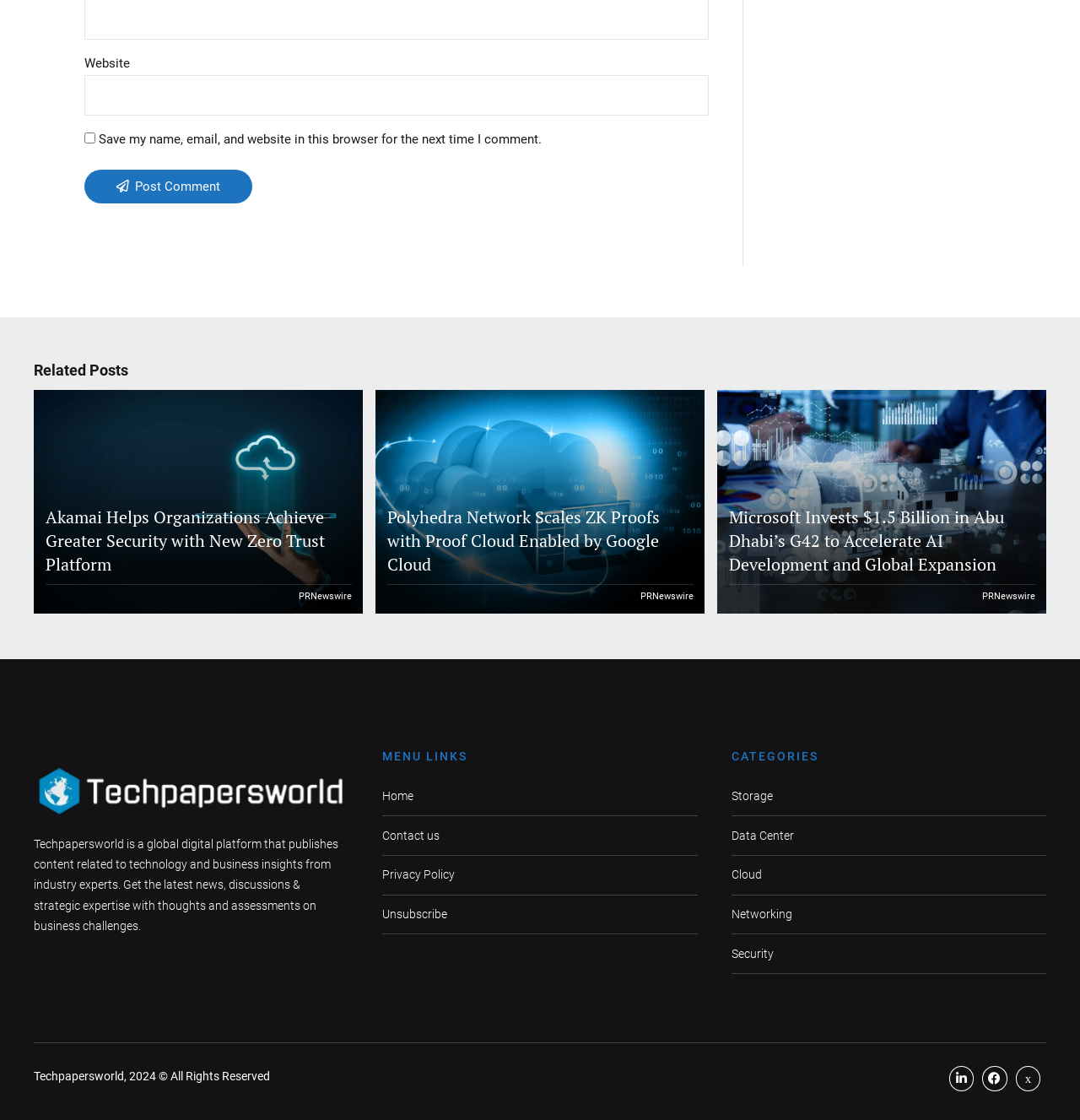Find the bounding box coordinates of the element you need to click on to perform this action: 'Read related post about Akamai'. The coordinates should be represented by four float values between 0 and 1, in the format [left, top, right, bottom].

[0.025, 0.348, 0.336, 0.548]